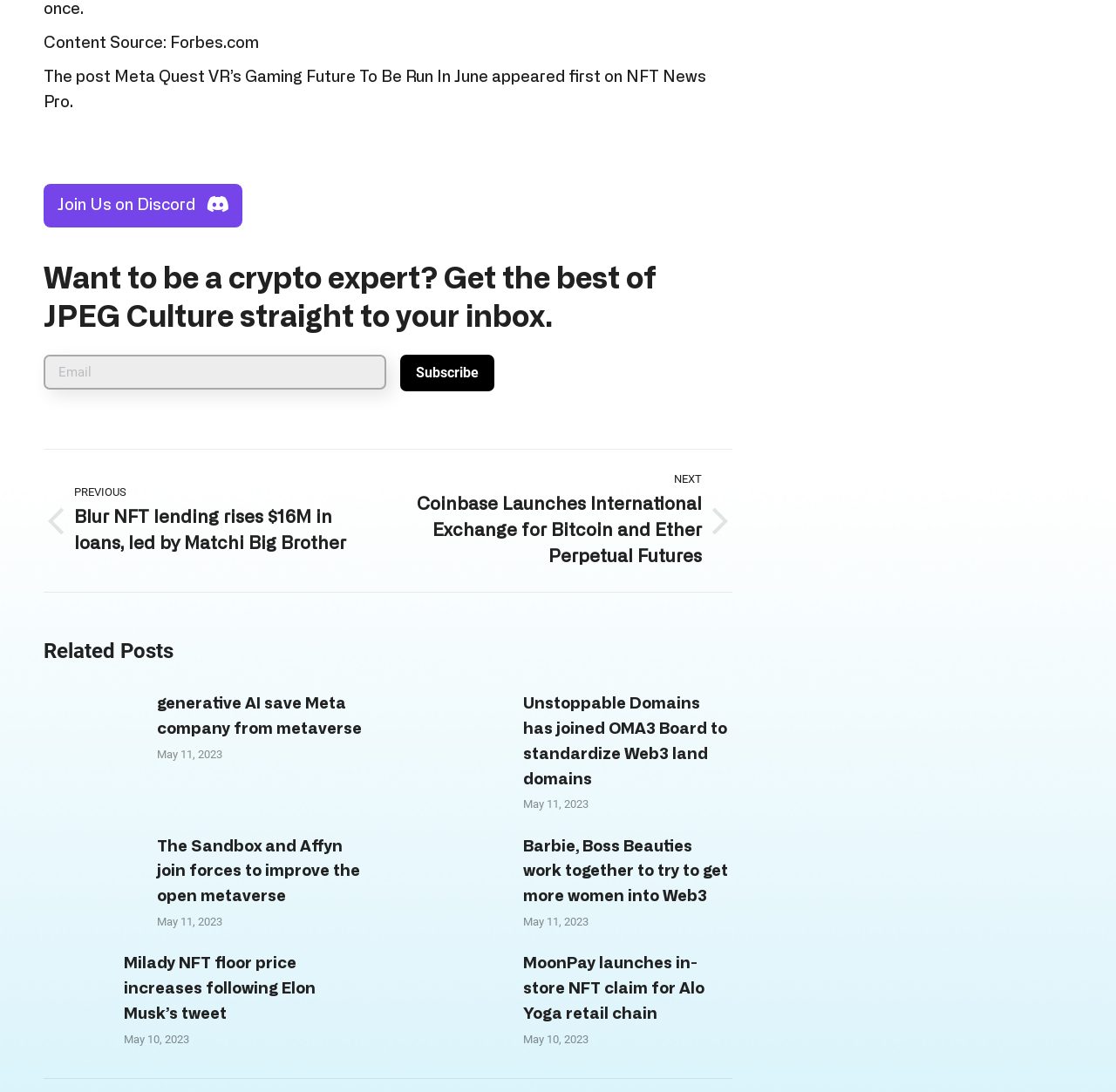For the given element description aria-label="Post image", determine the bounding box coordinates of the UI element. The coordinates should follow the format (top-left x, top-left y, bottom-right x, bottom-right y) and be within the range of 0 to 1.

[0.367, 0.638, 0.453, 0.702]